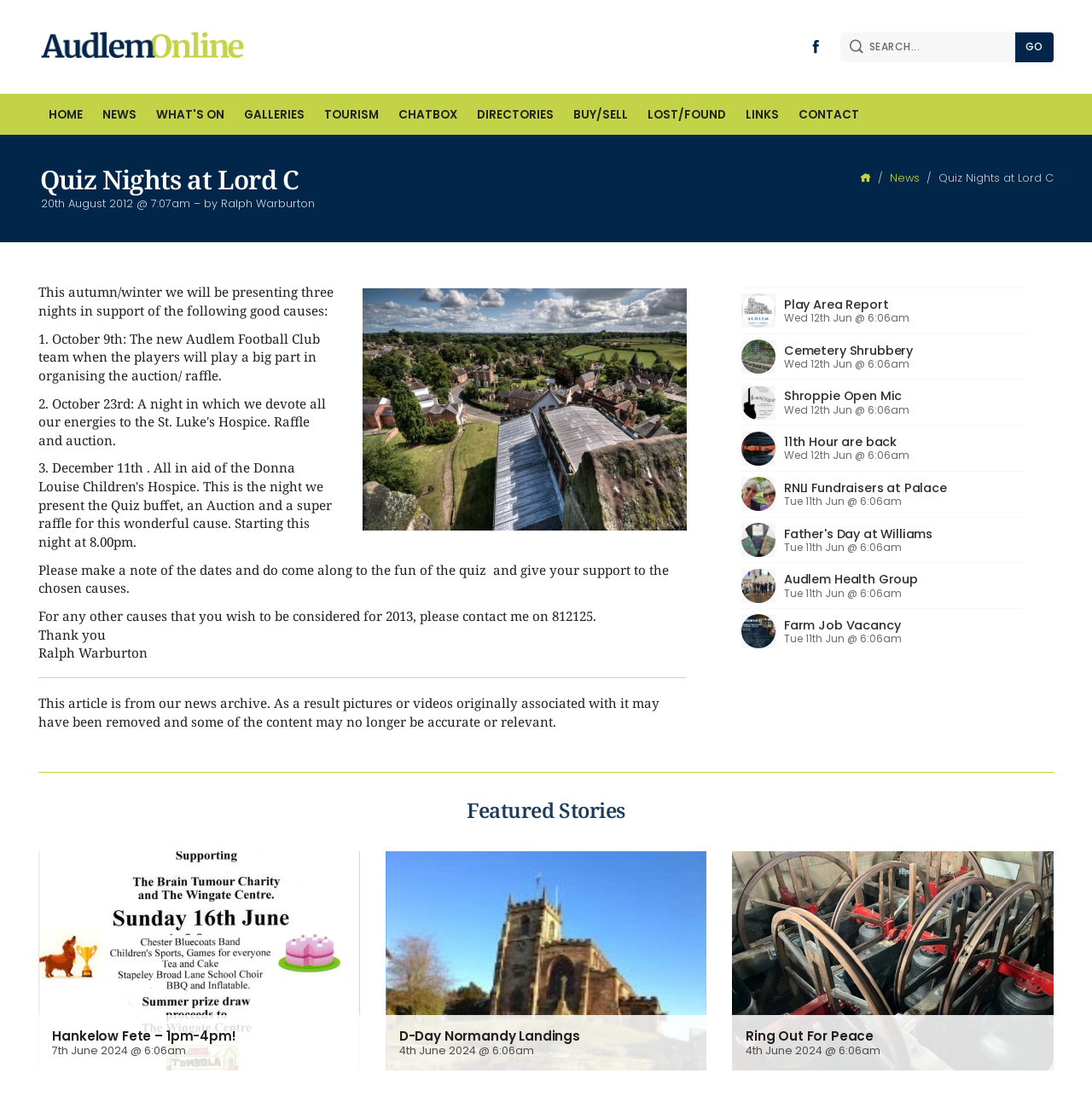Identify the bounding box coordinates of the clickable section necessary to follow the following instruction: "Click the GO button". The coordinates should be presented as four float numbers from 0 to 1, i.e., [left, top, right, bottom].

[0.93, 0.029, 0.965, 0.056]